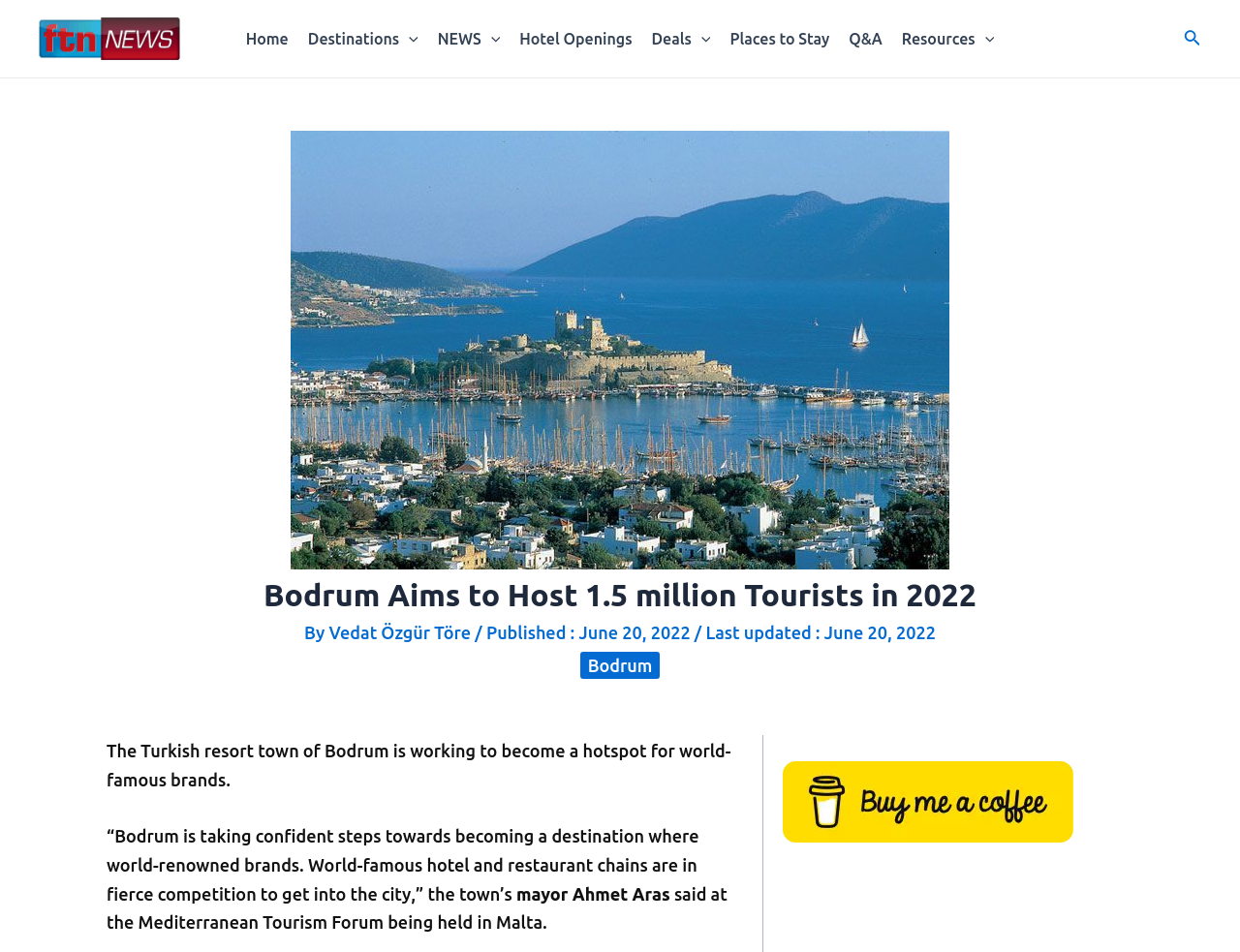How many menu toggles are in the site navigation?
Using the information from the image, give a concise answer in one word or a short phrase.

4